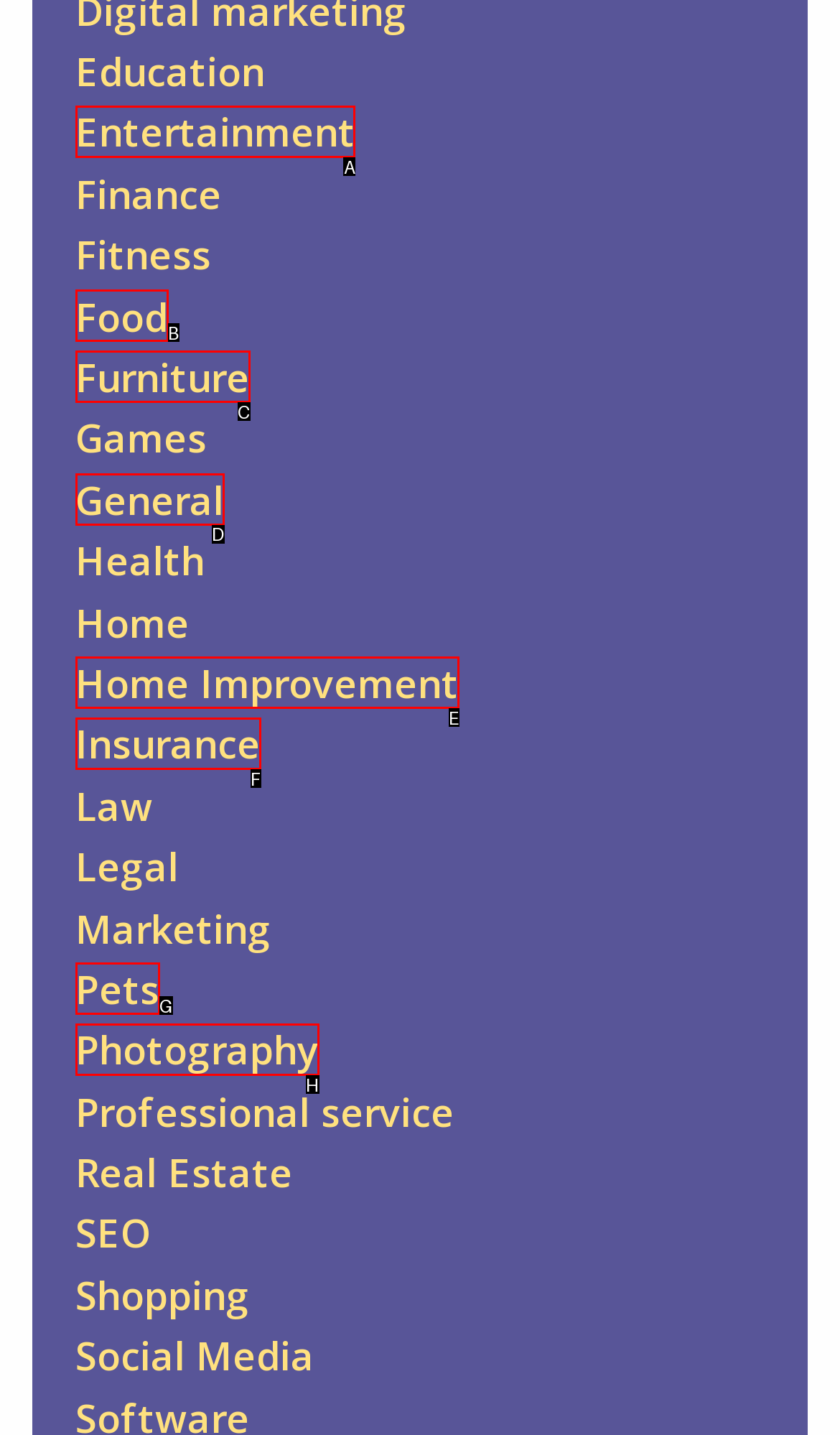Point out the letter of the HTML element you should click on to execute the task: Browse Entertainment
Reply with the letter from the given options.

A